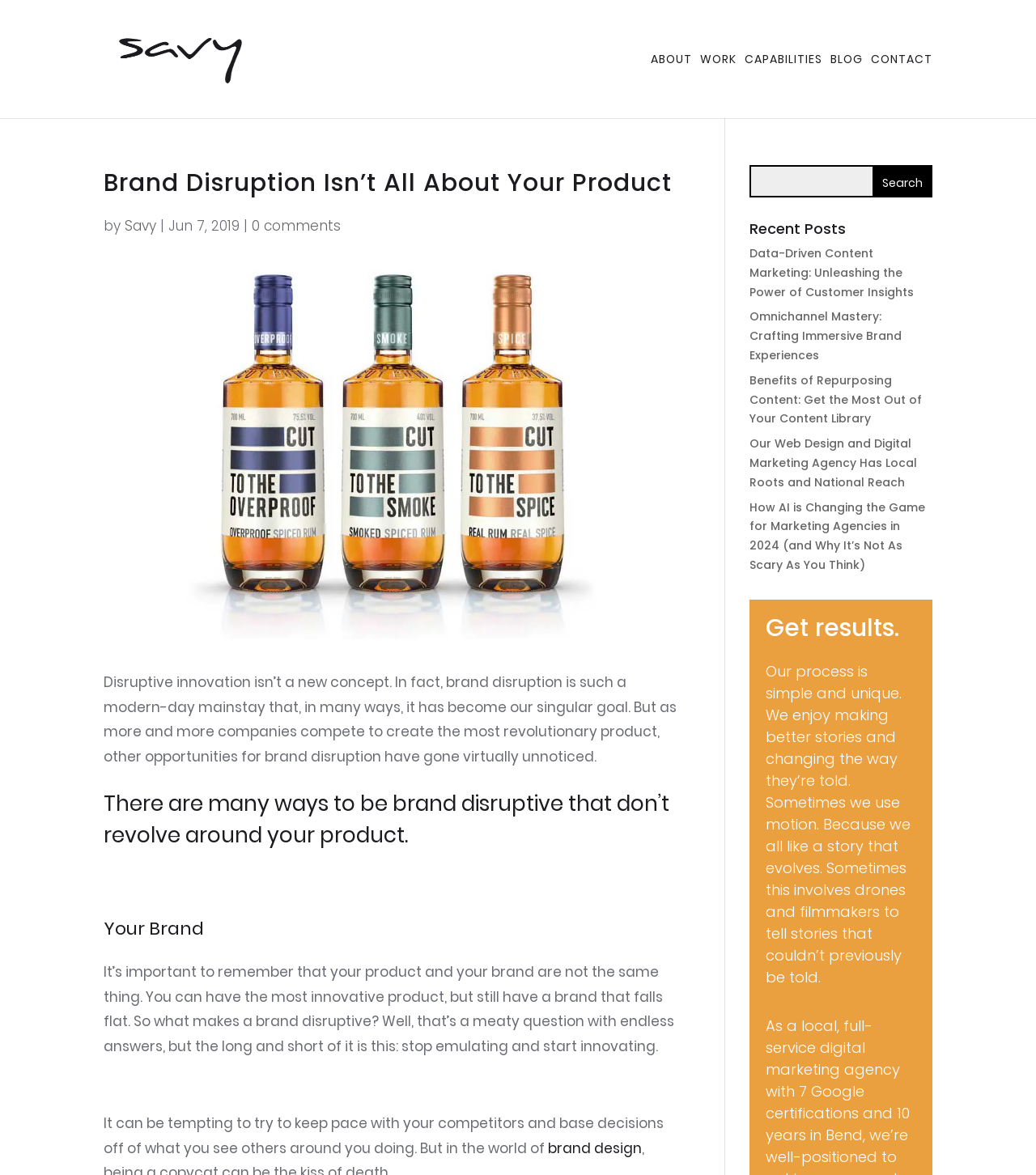Offer a detailed explanation of the webpage layout and contents.

This webpage is about brand disruption and innovation, with a focus on creativity, objectivity, and curiosity. At the top, there is a navigation menu with links to "ABOUT", "WORK", "CAPABILITIES", "BLOG", and "CONTACT". Below the navigation menu, there is a heading that reads "Brand Disruption Isn’t All About Your Product" followed by a subheading "by Savy" and a date "Jun 7, 2019". 

To the right of the heading, there is a link to "0 comments". Below the heading, there is a large image related to "disruptive branding". The main content of the webpage is divided into sections, with headings such as "There are many ways to be brand disruptive that don’t revolve around your product" and "Your Brand". The text in these sections discusses the importance of innovation and creativity in branding, and how it's not just about the product.

On the right side of the webpage, there is a search bar with a button labeled "Search". Below the search bar, there is a section titled "Recent Posts" with links to several articles, including "Data-Driven Content Marketing: Unleashing the Power of Customer Insights" and "How AI is Changing the Game for Marketing Agencies in 2024 (and Why It’s Not As Scary As You Think)". 

At the bottom of the webpage, there is a section with a heading "Get results" and a paragraph of text that describes the process of the web design and digital marketing agency, emphasizing the importance of storytelling and creativity.